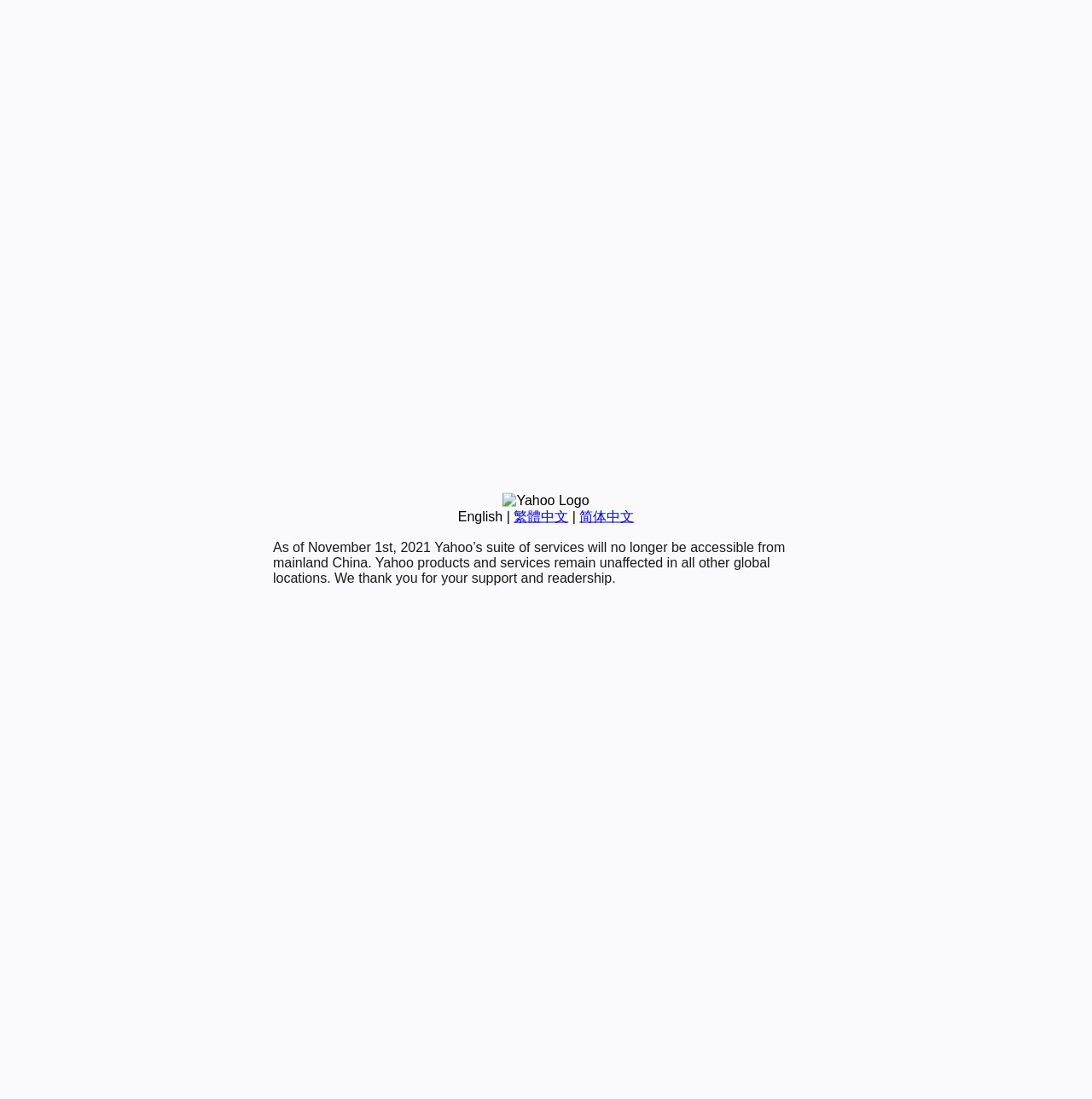Provide the bounding box coordinates for the specified HTML element described in this description: "English". The coordinates should be four float numbers ranging from 0 to 1, in the format [left, top, right, bottom].

[0.419, 0.463, 0.46, 0.476]